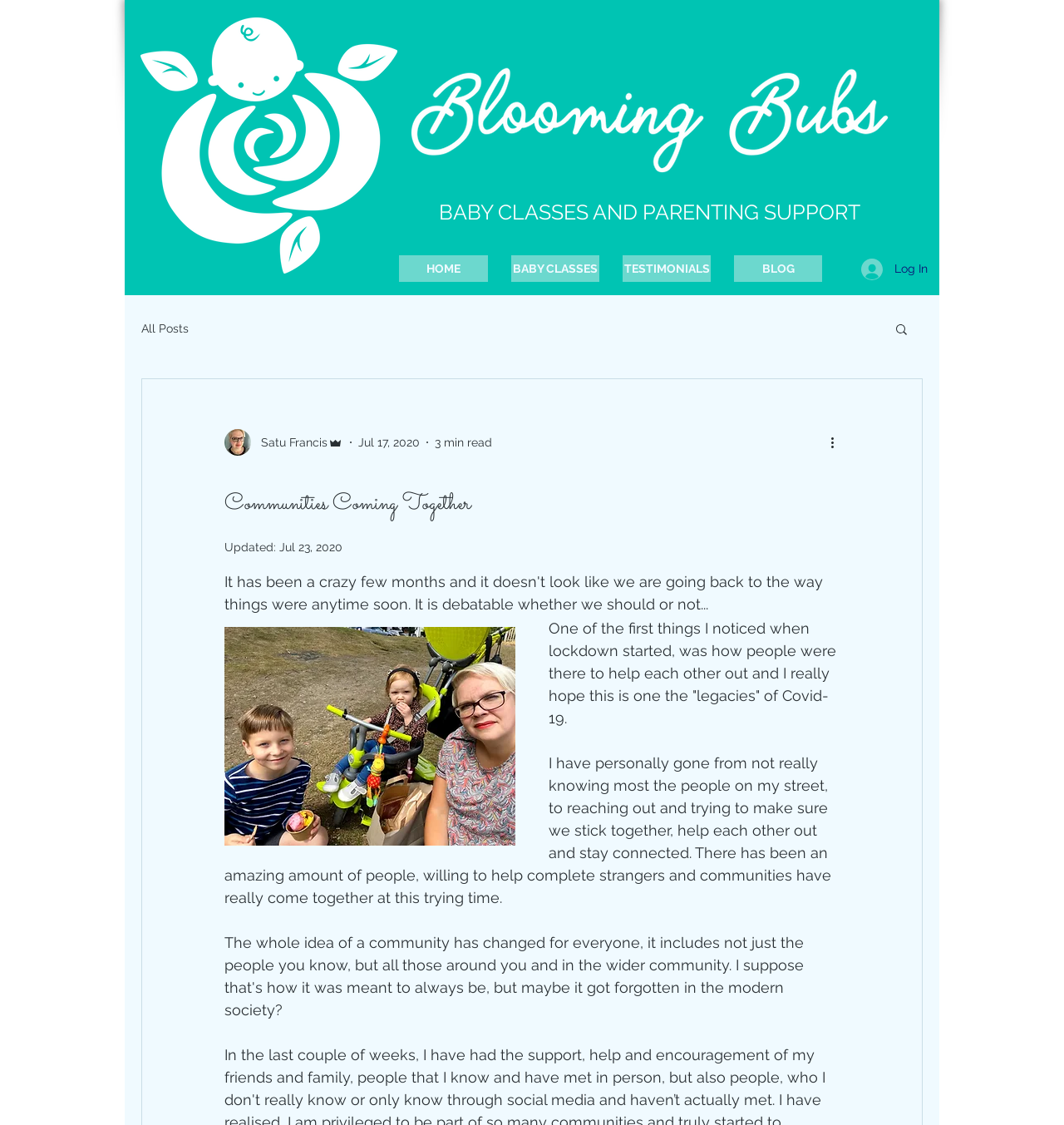What is the author of the latest article?
Look at the image and answer with only one word or phrase.

Satu Francis